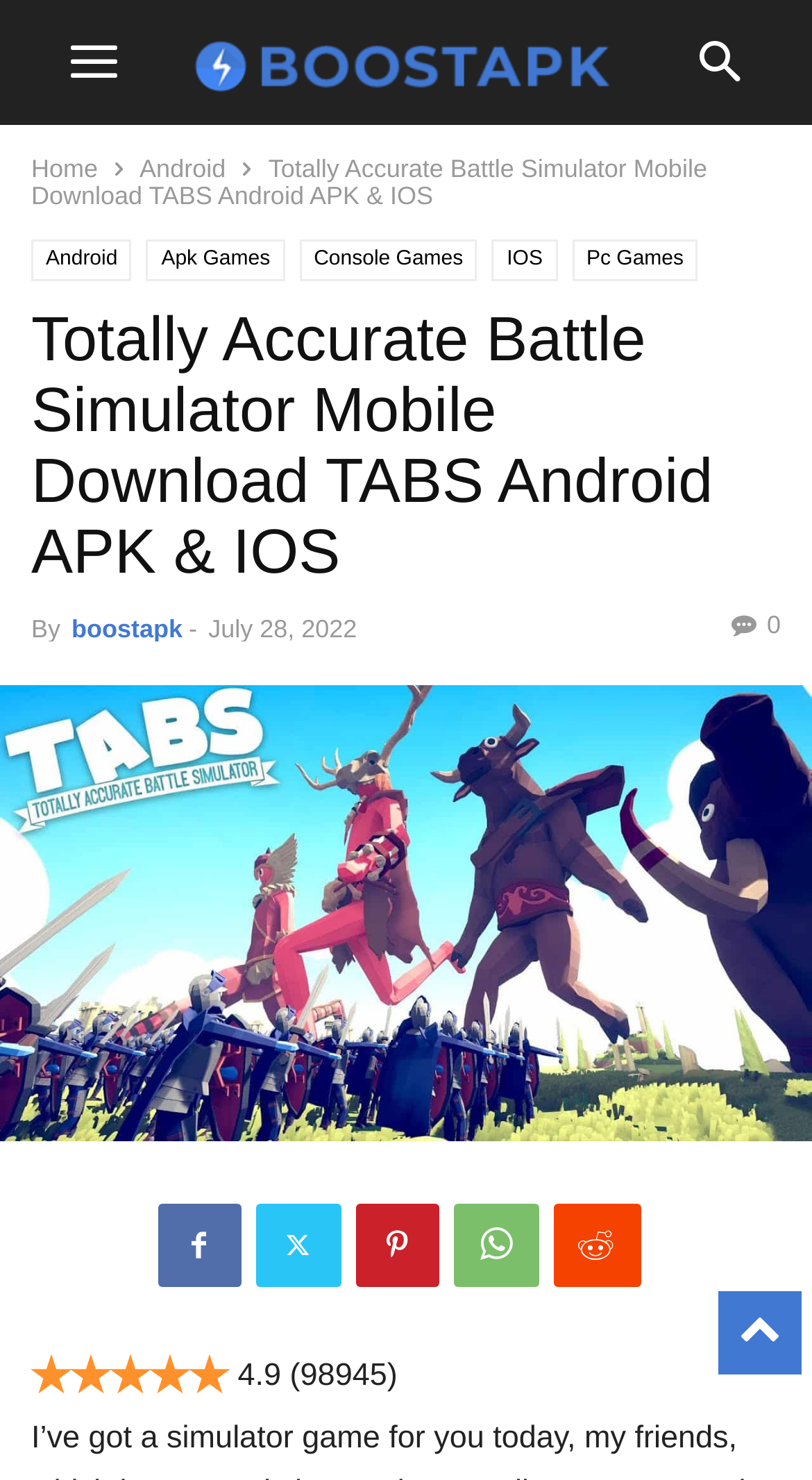Please find the bounding box coordinates of the section that needs to be clicked to achieve this instruction: "Click the to-top link".

[0.885, 0.872, 0.987, 0.905]